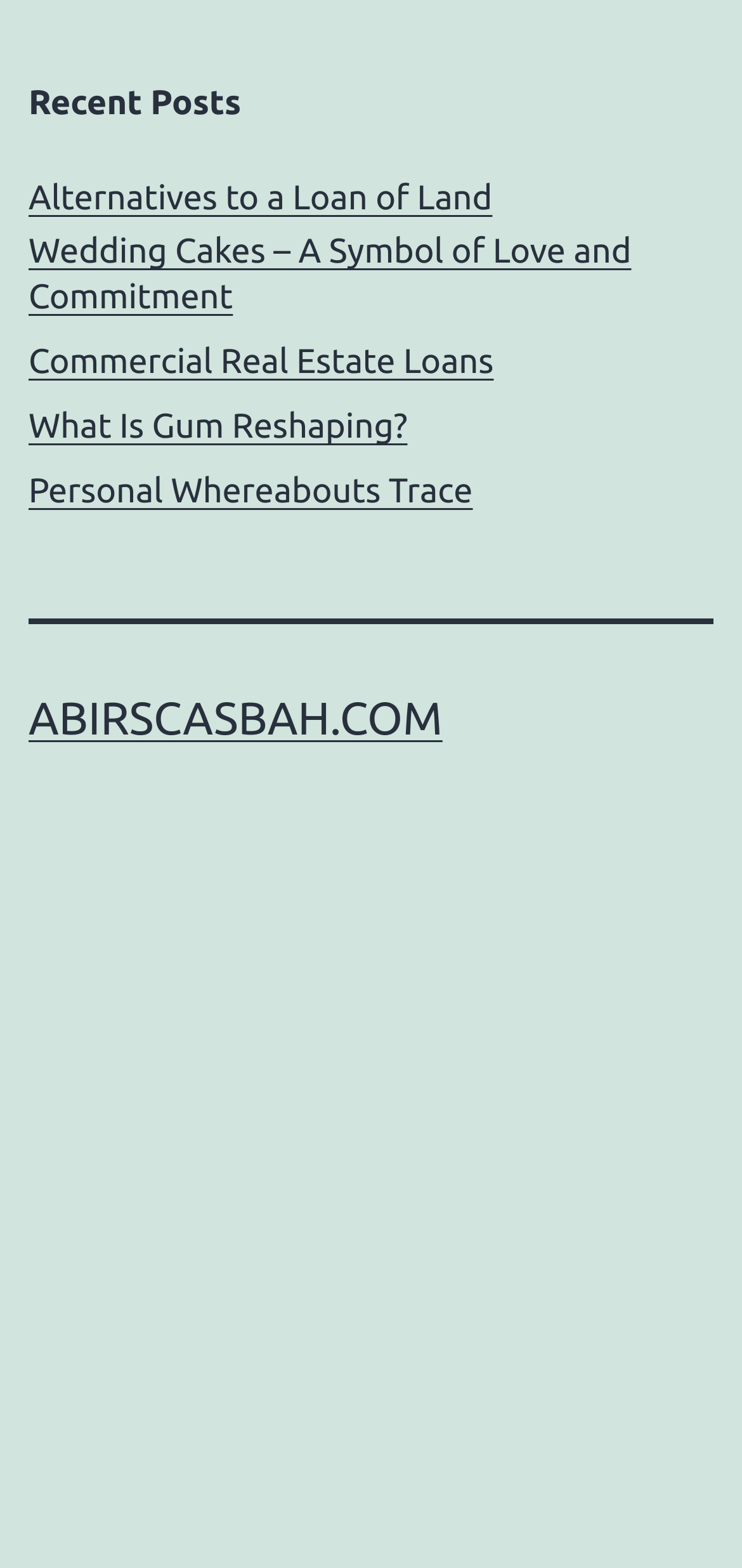What type of content does the website display?
Please respond to the question with a detailed and well-explained answer.

Based on the navigation section and the Recent Posts section, it appears that the website displays a series of blog posts or articles on various topics, including intellectual property rights, asset and financial investigation, and personal whereabouts trace.